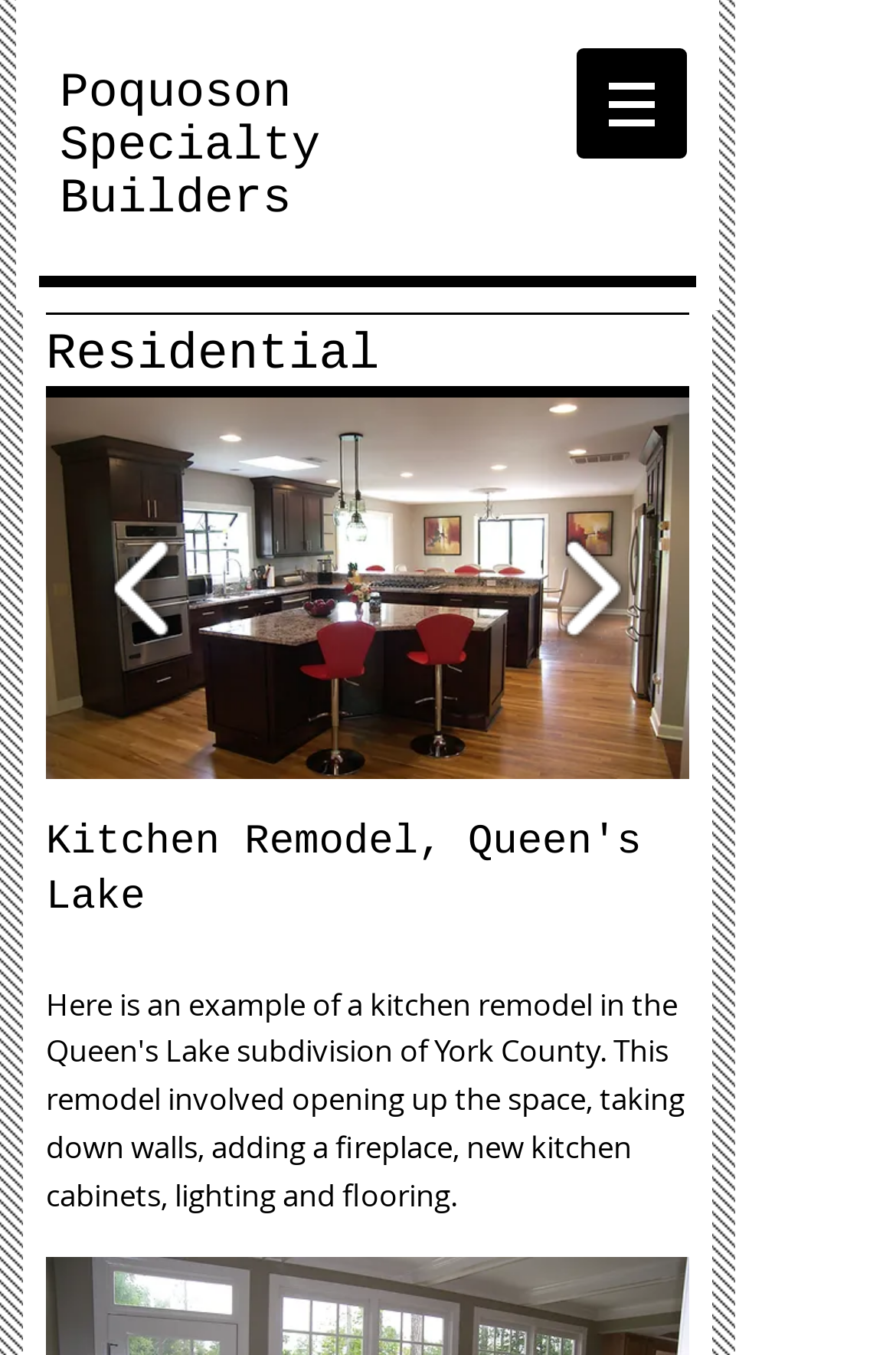Please respond to the question using a single word or phrase:
What is the location of the company?

Poquoson